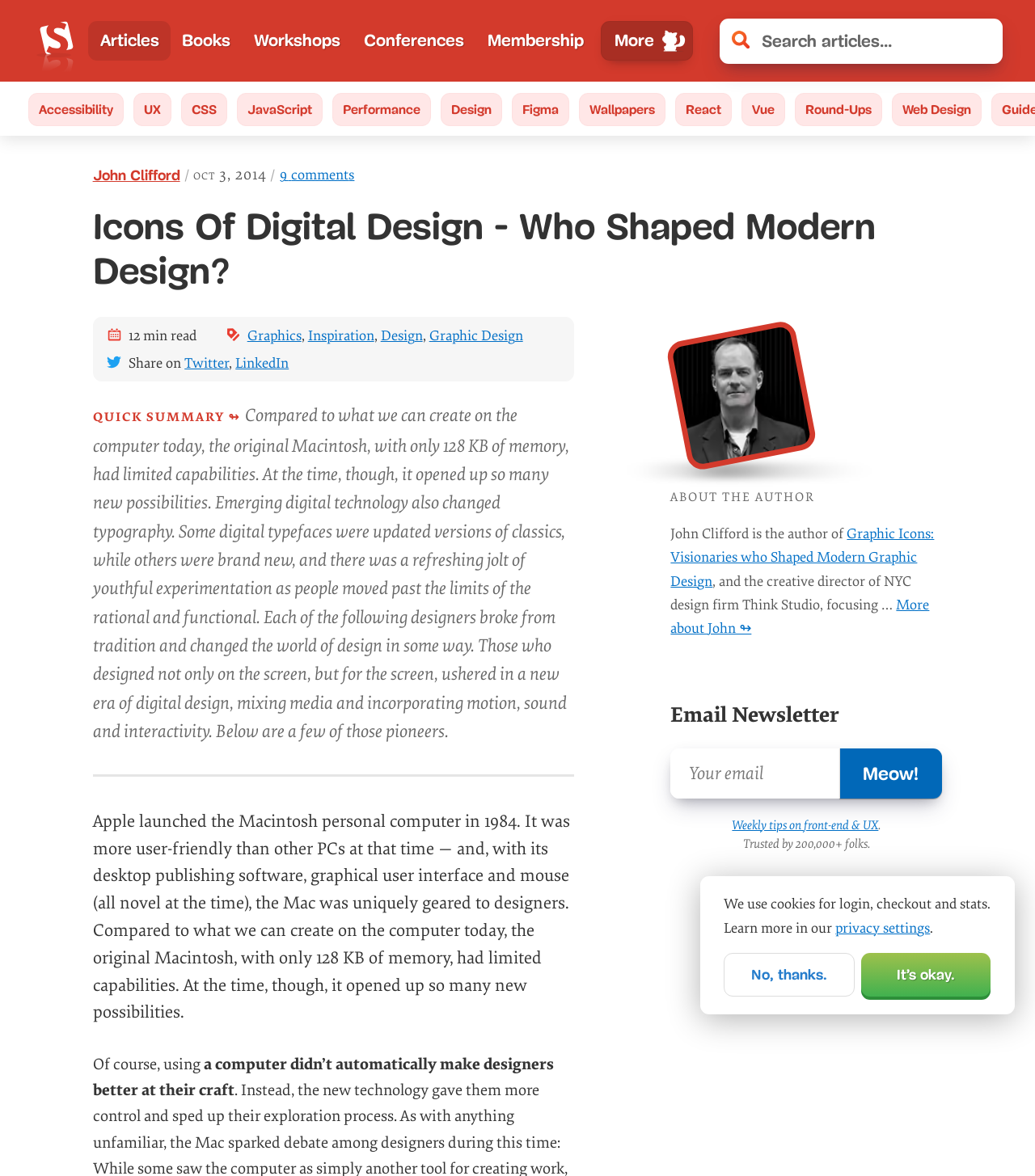Point out the bounding box coordinates of the section to click in order to follow this instruction: "Learn more about John Clifford".

[0.648, 0.269, 0.798, 0.401]